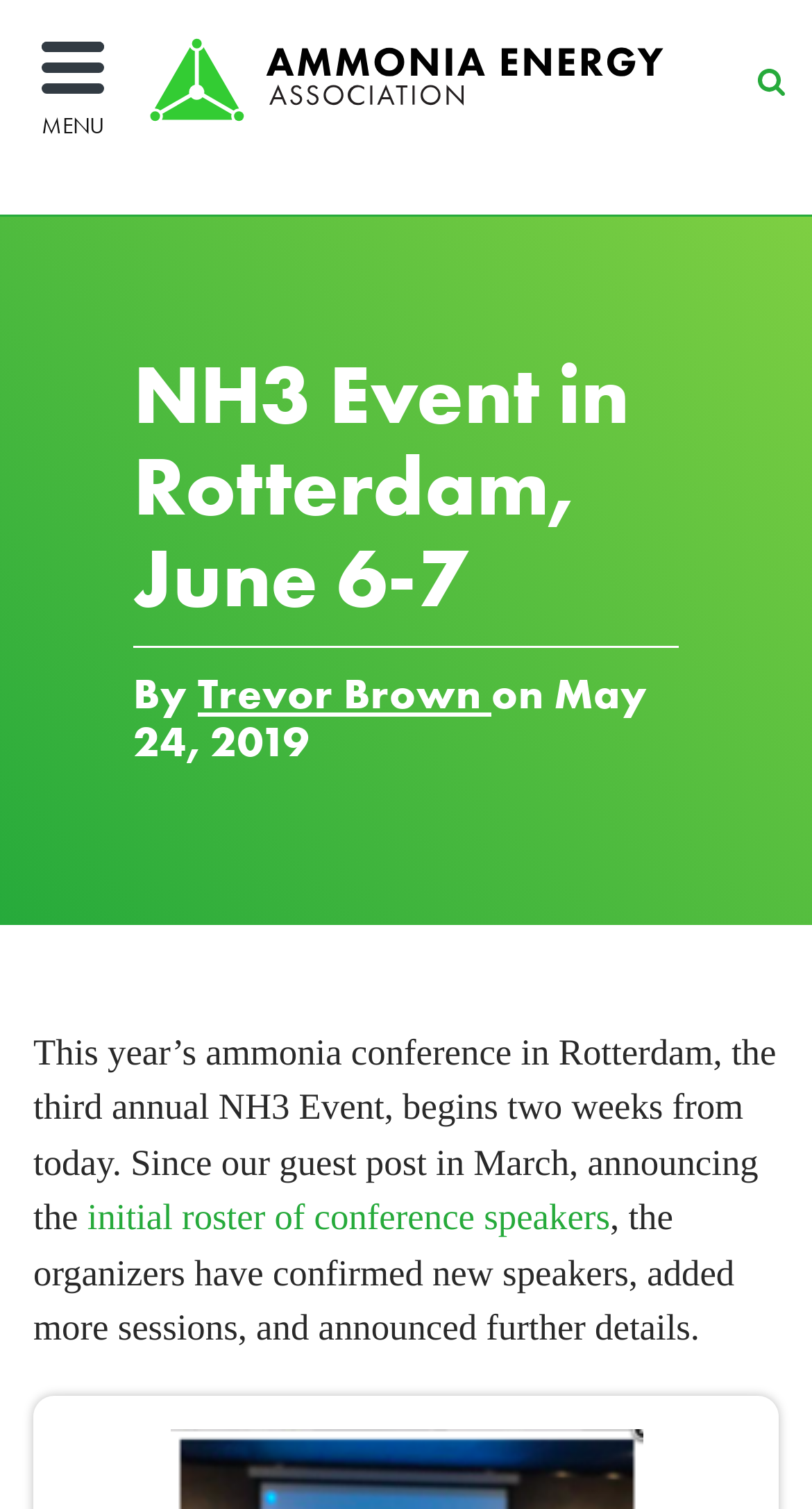With reference to the screenshot, provide a detailed response to the question below:
What is the logo of the Ammonia Energy Association?

I found the answer by looking at the image description 'Ammonia-Energy-Association-Logo-Horizontal-Color' which indicates the type of logo.